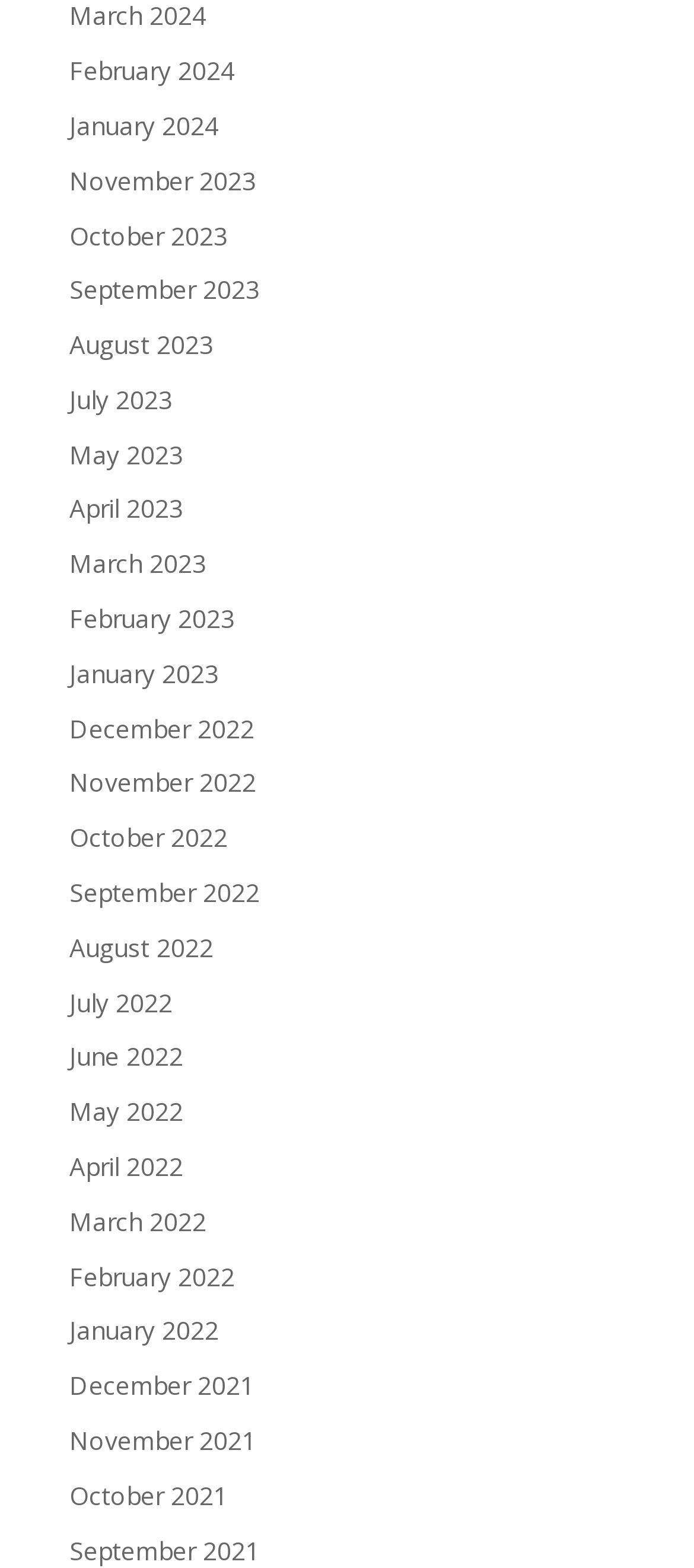What is the most recent month listed?
Look at the image and provide a detailed response to the question.

I looked at the links on the webpage and found that the first link is 'February 2024', which suggests that it is the most recent month listed.